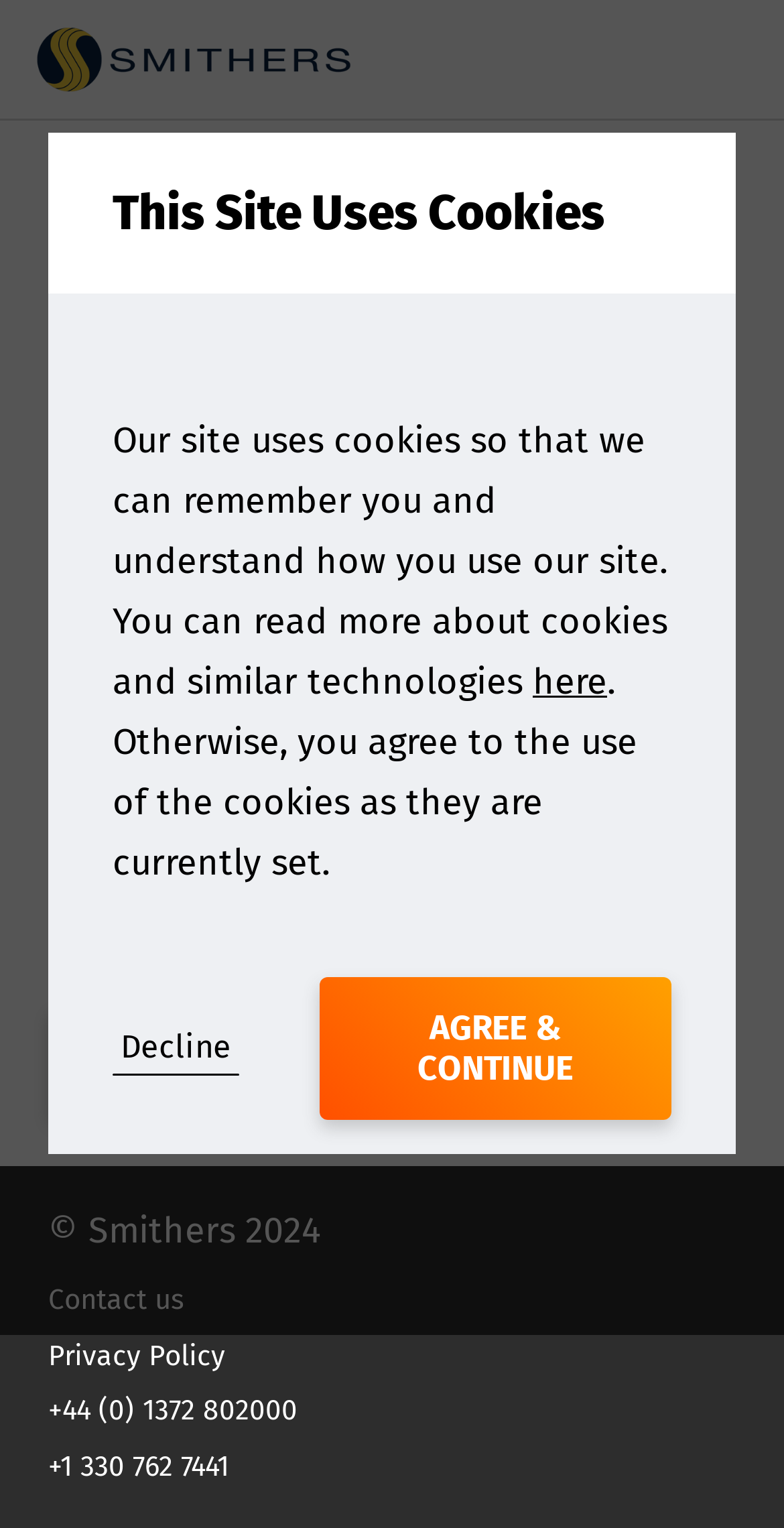Give a short answer to this question using one word or a phrase:
What is the purpose of the cookies on the site?

To remember users and understand site usage